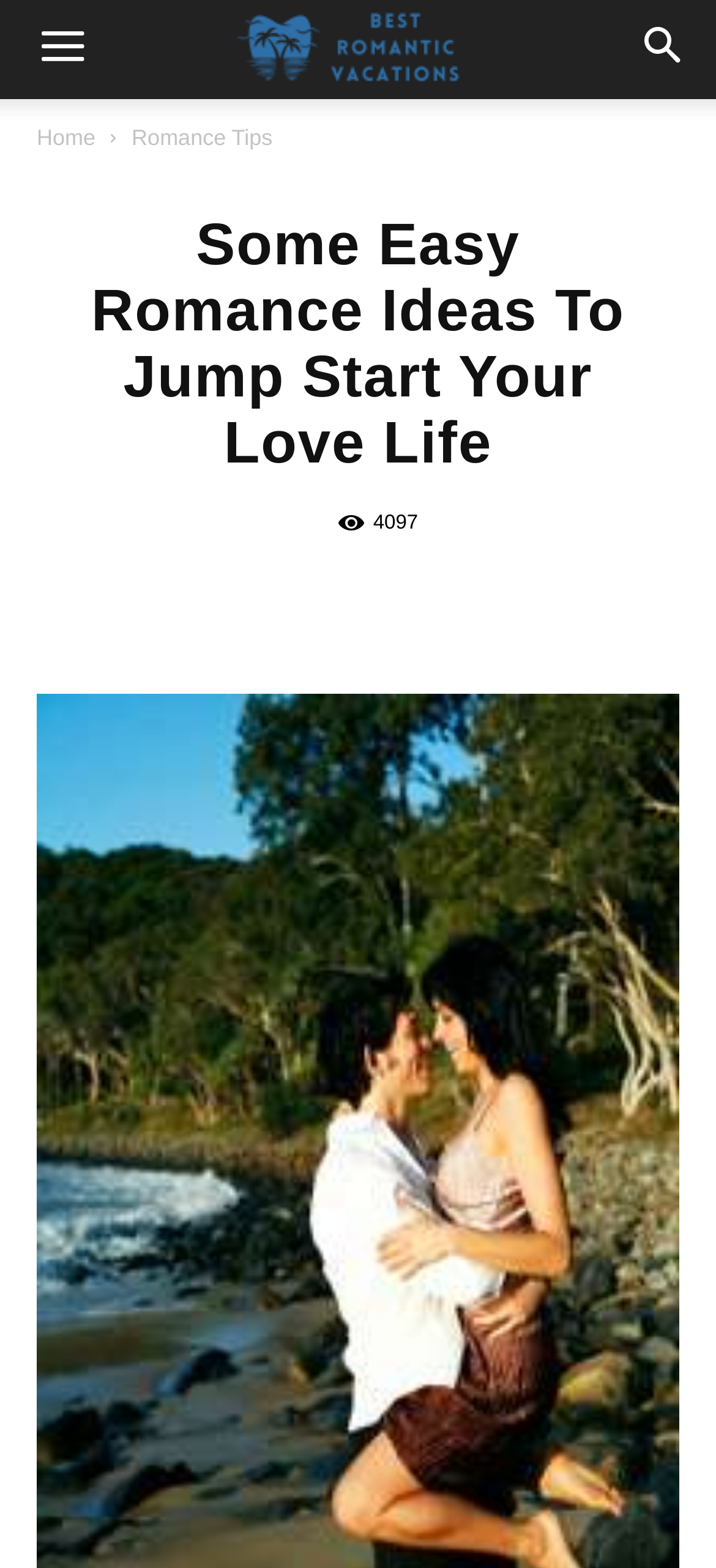Give an in-depth explanation of the webpage layout and content.

This webpage is about romance ideas and tips. At the top, there is a header with the title "Some Easy Romance Ideas To Jump Start Your Love Life". Below the title, there is a table with a few links and an image on the right side, which is related to "Best Romantic Vacations". 

On the top-left corner, there are three links: "Home" and "Romance Tips" are positioned side by side, and another link with an icon is located above them. On the top-right corner, there is another link with an icon.

The main content of the webpage is divided into sections, each represented by an icon and a link. There are seven sections in total, arranged horizontally across the page. The icons are various, including a heart, a star, and a gift, among others. 

At the bottom of the page, there is a small text "4097", which might be a counter or a statistic related to the romance ideas.